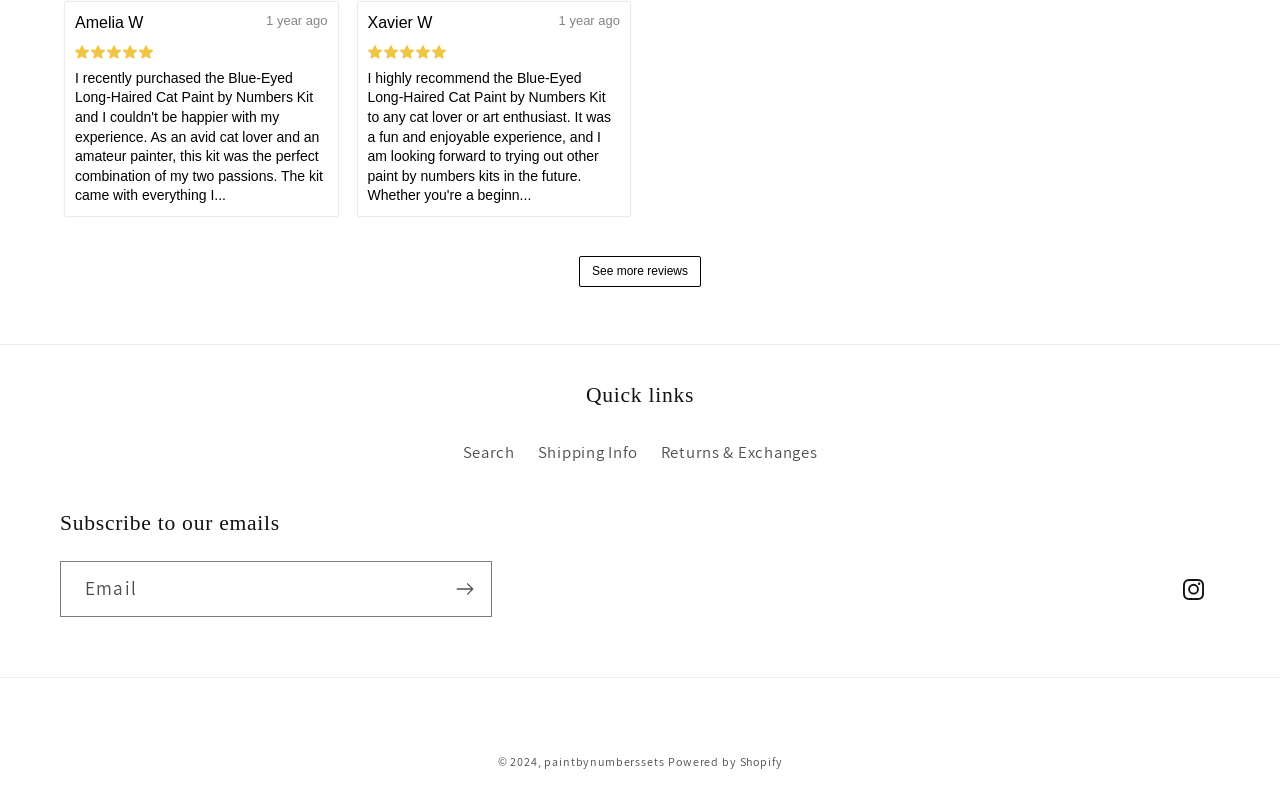What type of information can be found in the 'Quick links' section?
Using the details shown in the screenshot, provide a comprehensive answer to the question.

The 'Quick links' section contains links to 'Search', 'Shipping Info', and 'Returns & Exchanges', indicating that this section provides quick access to information related to shipping and returns.